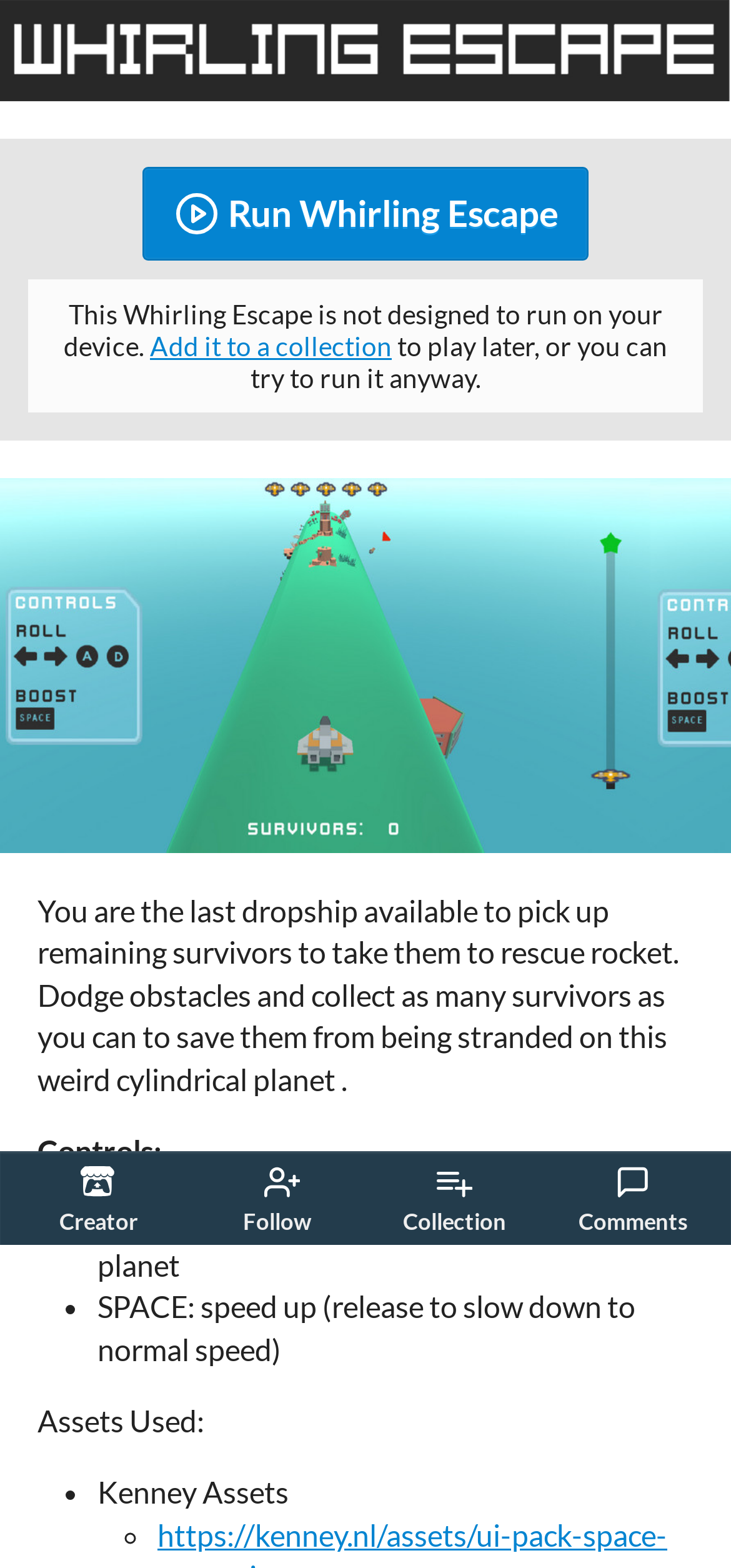Answer the question in one word or a short phrase:
What is the shape of the planet in the game?

Cylindrical